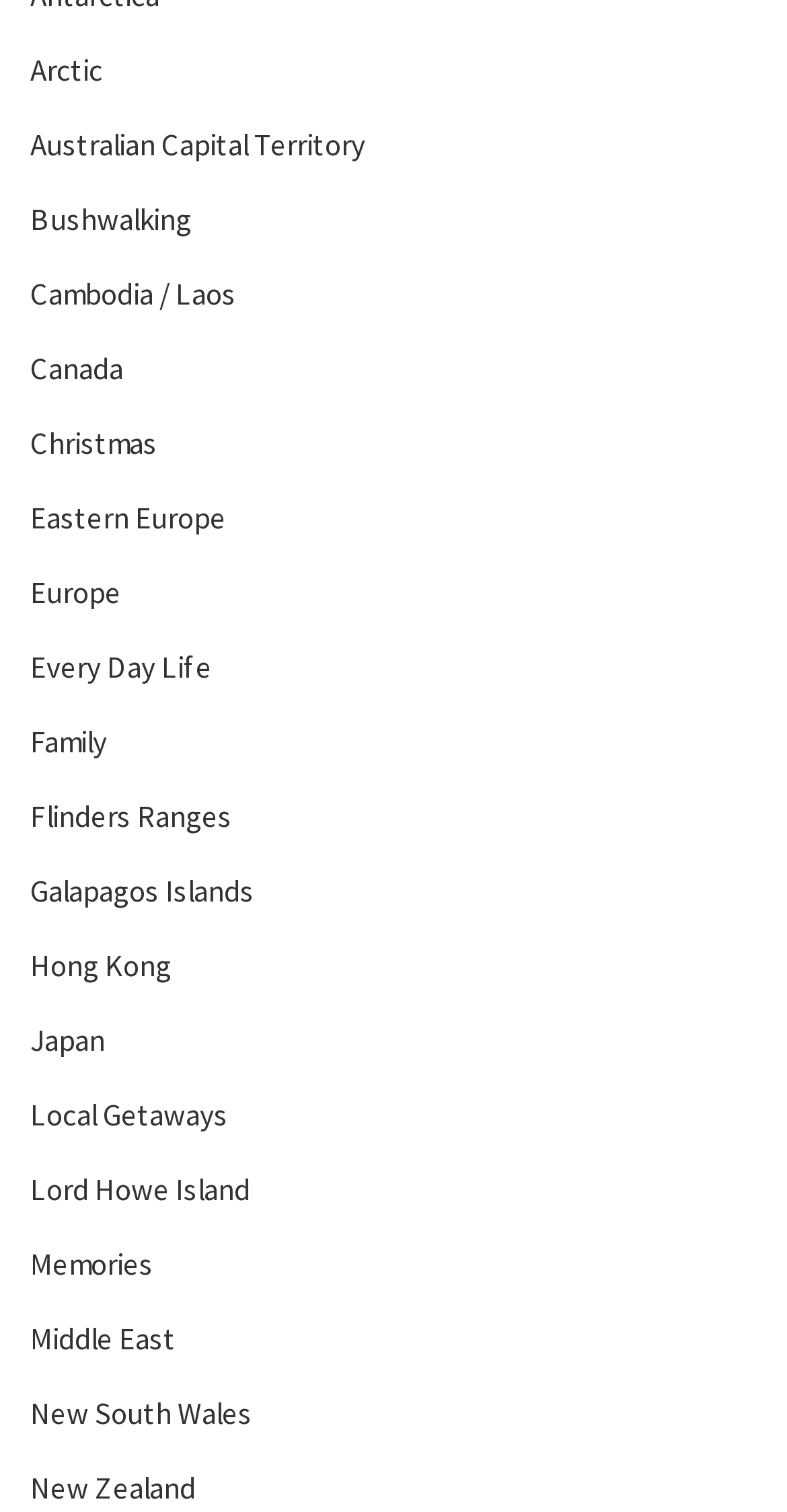Give a succinct answer to this question in a single word or phrase: 
What is the last destination listed?

New Zealand